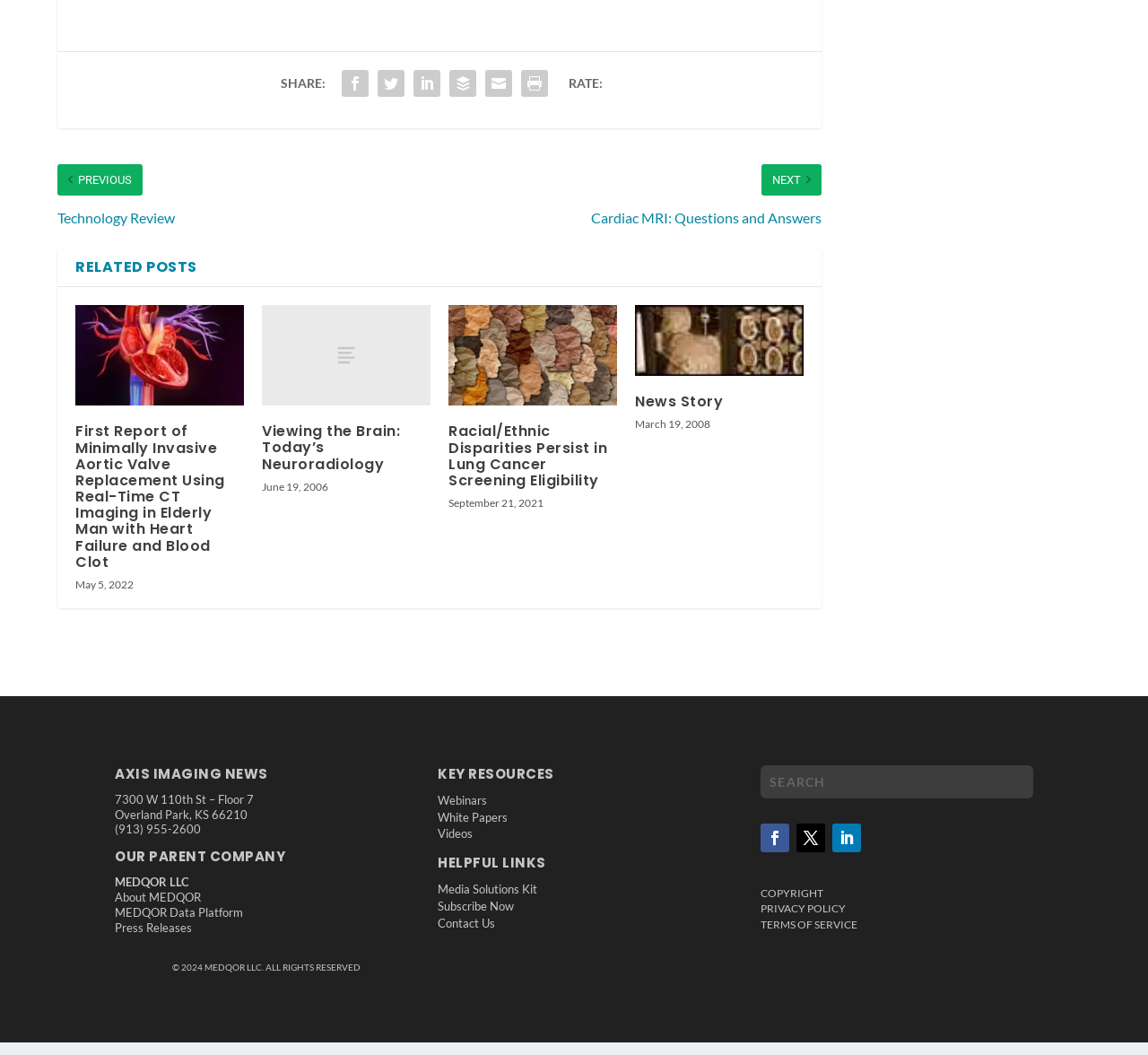What type of content is displayed in the RELATED POSTS section?
Analyze the image and provide a thorough answer to the question.

The RELATED POSTS section displays a list of news articles, each with a title, image, and date, which are likely related to the main content of the webpage.